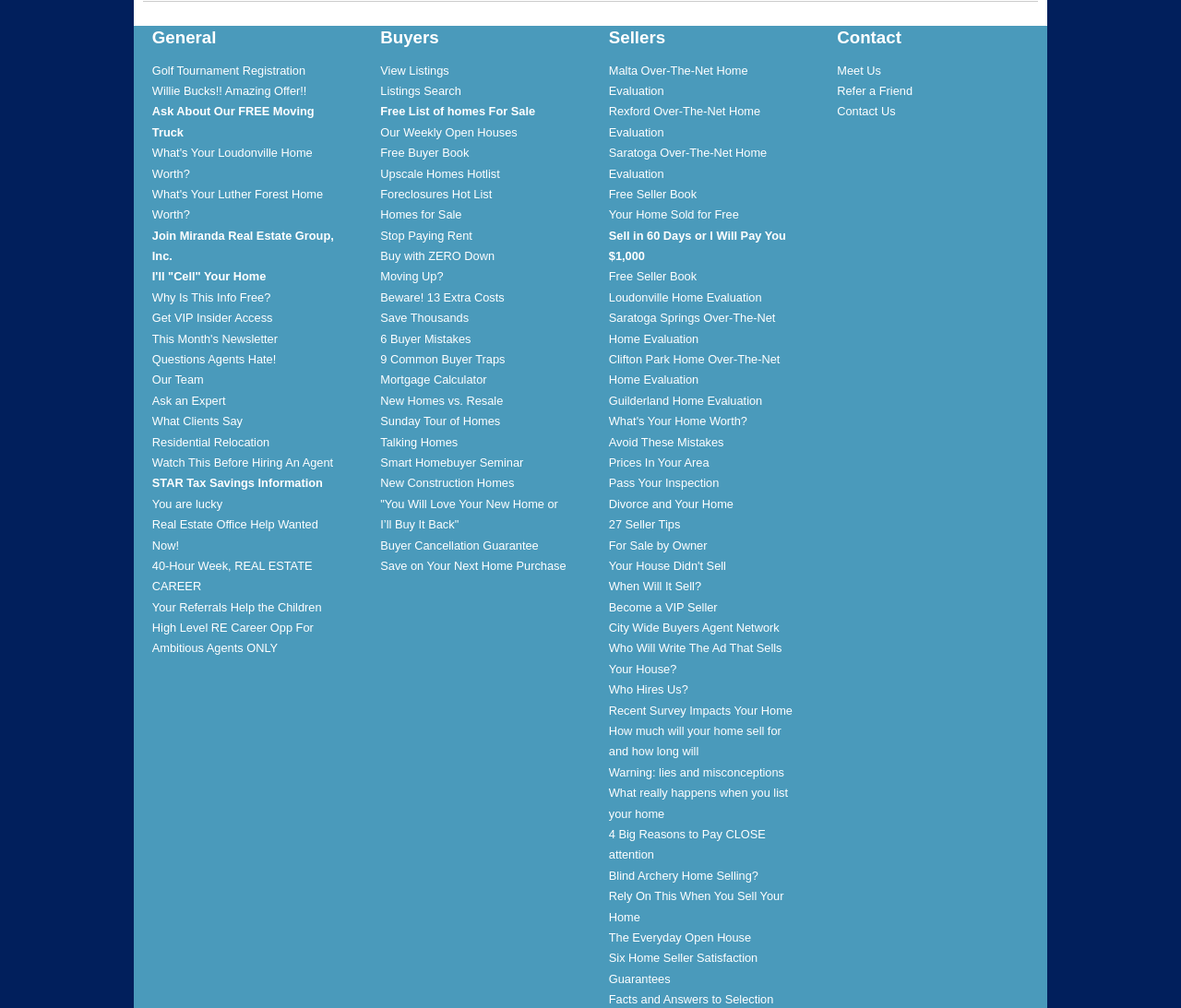Please find the bounding box coordinates for the clickable element needed to perform this instruction: "Click on Golf Tournament Registration".

[0.129, 0.059, 0.291, 0.08]